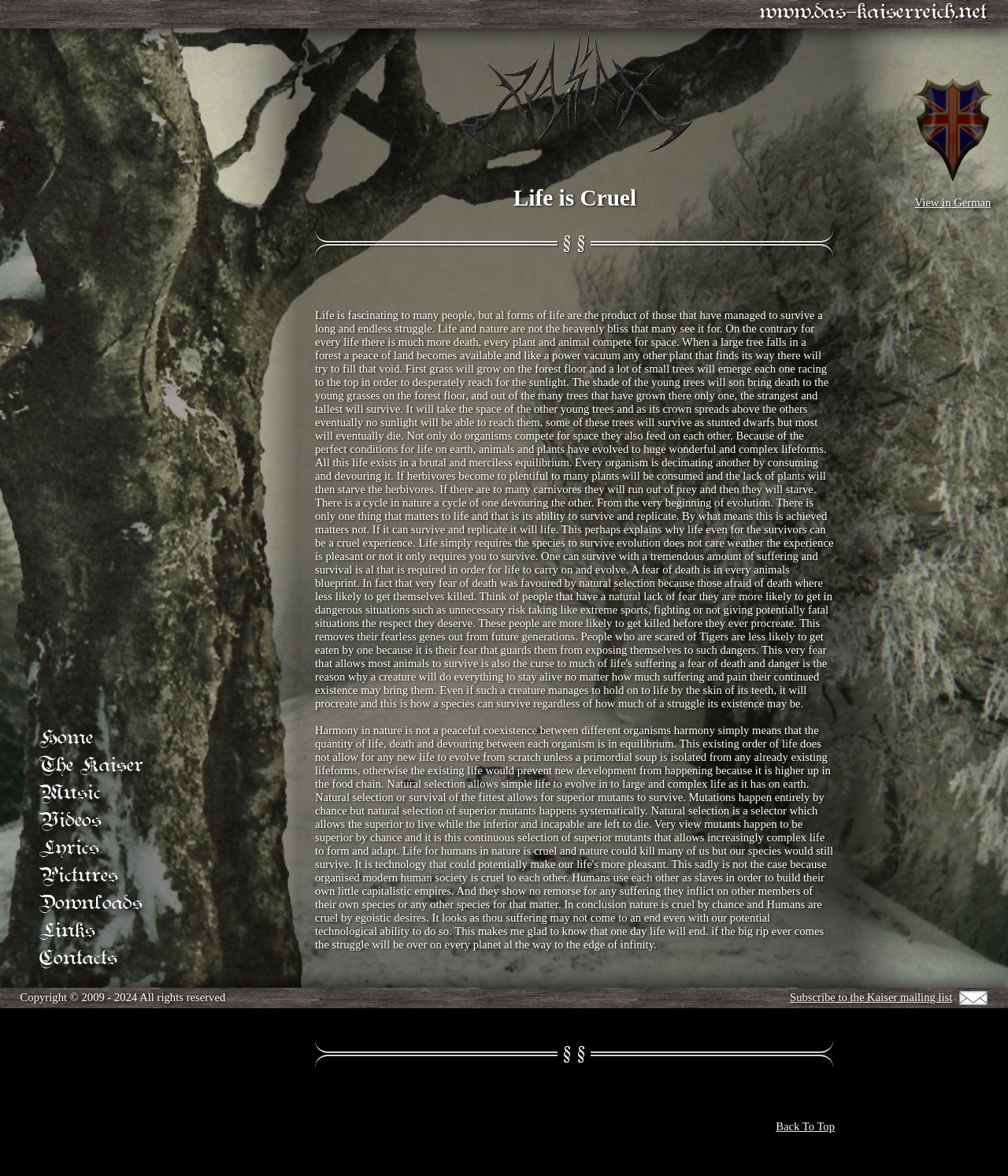Respond to the following question using a concise word or phrase: 
What is the name of the author or creator?

Kaiser